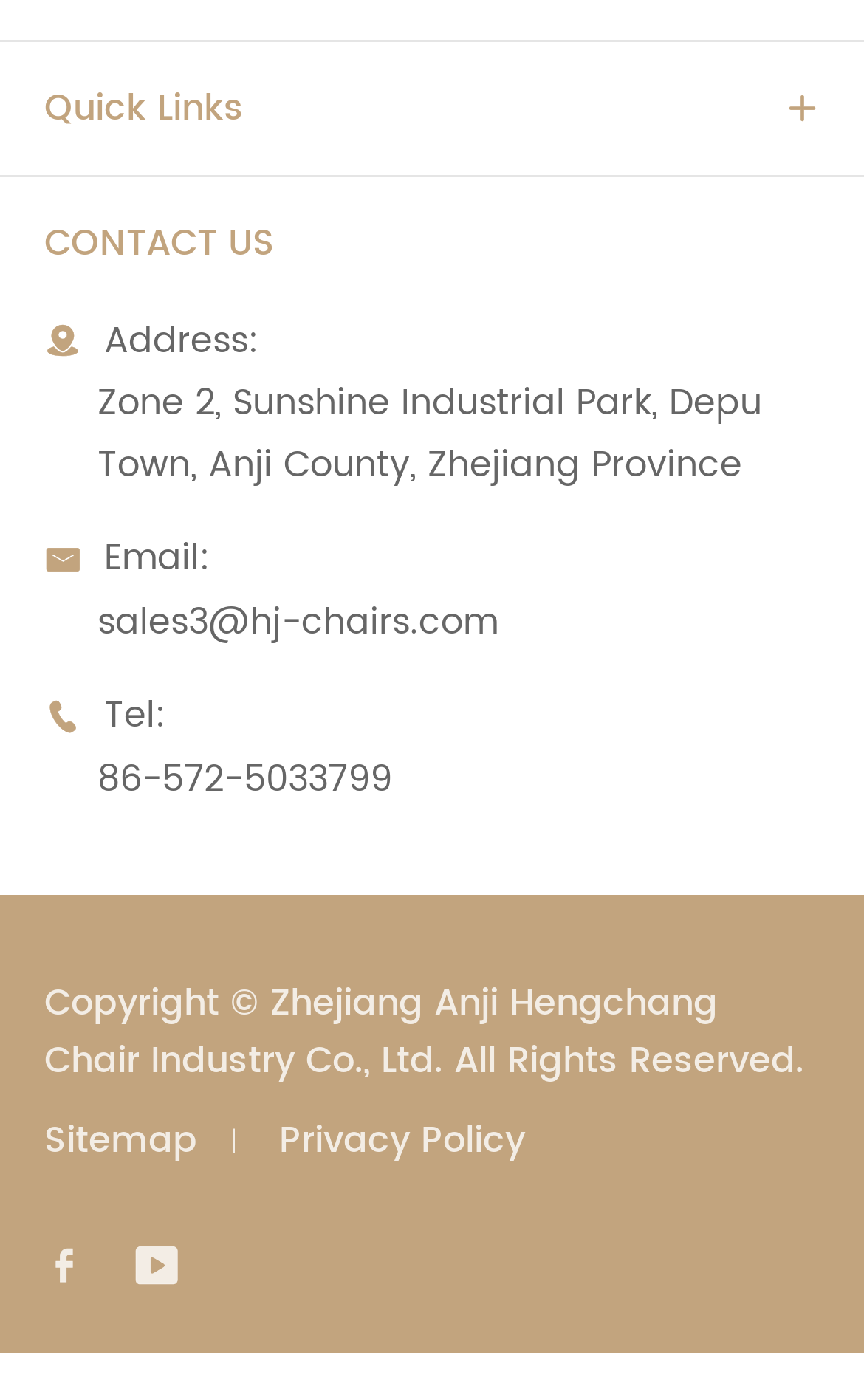Identify the bounding box coordinates for the element that needs to be clicked to fulfill this instruction: "Go to Sitemap". Provide the coordinates in the format of four float numbers between 0 and 1: [left, top, right, bottom].

[0.051, 0.794, 0.272, 0.835]